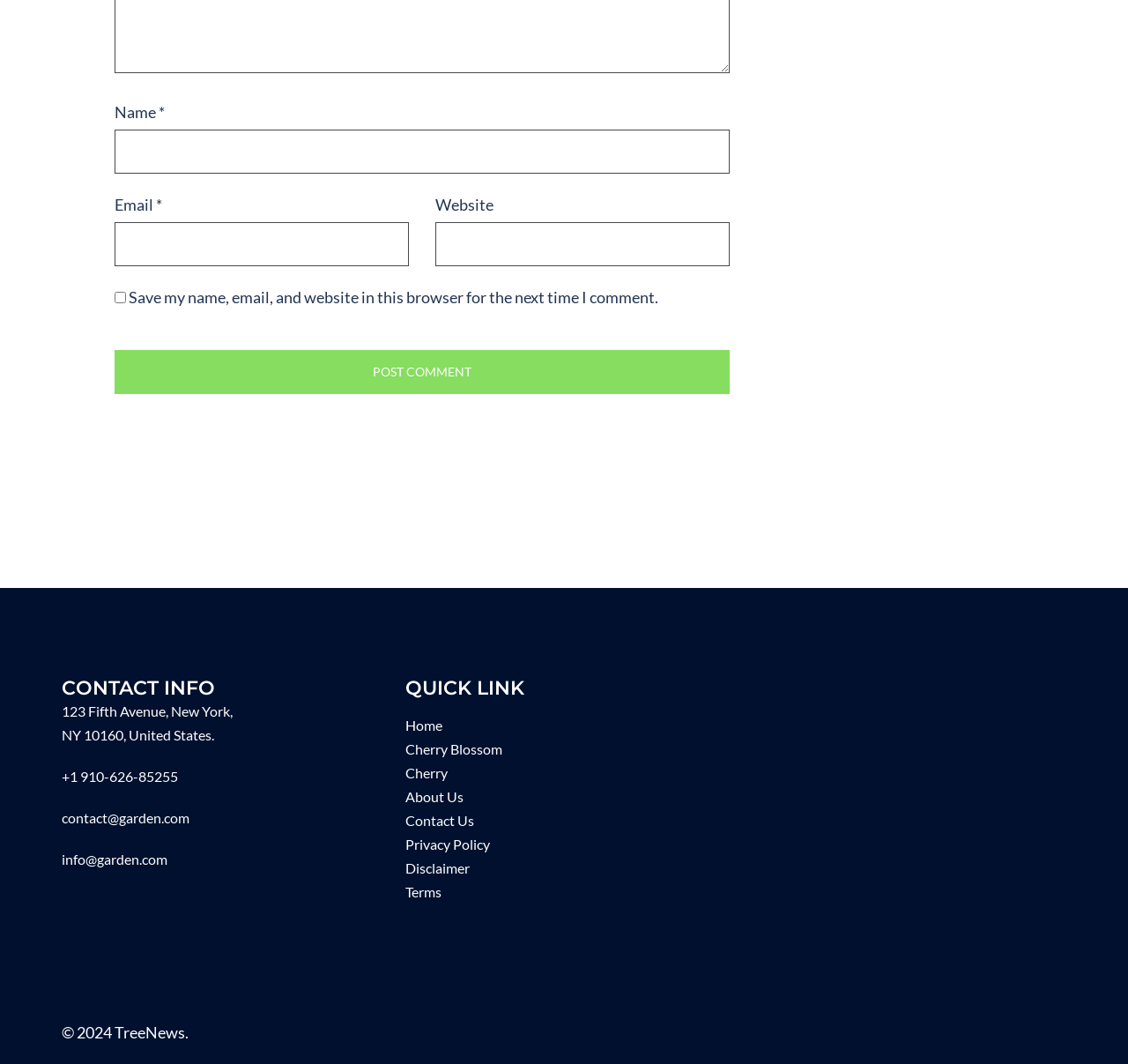Please identify the bounding box coordinates of where to click in order to follow the instruction: "Enter your name".

[0.102, 0.122, 0.646, 0.163]